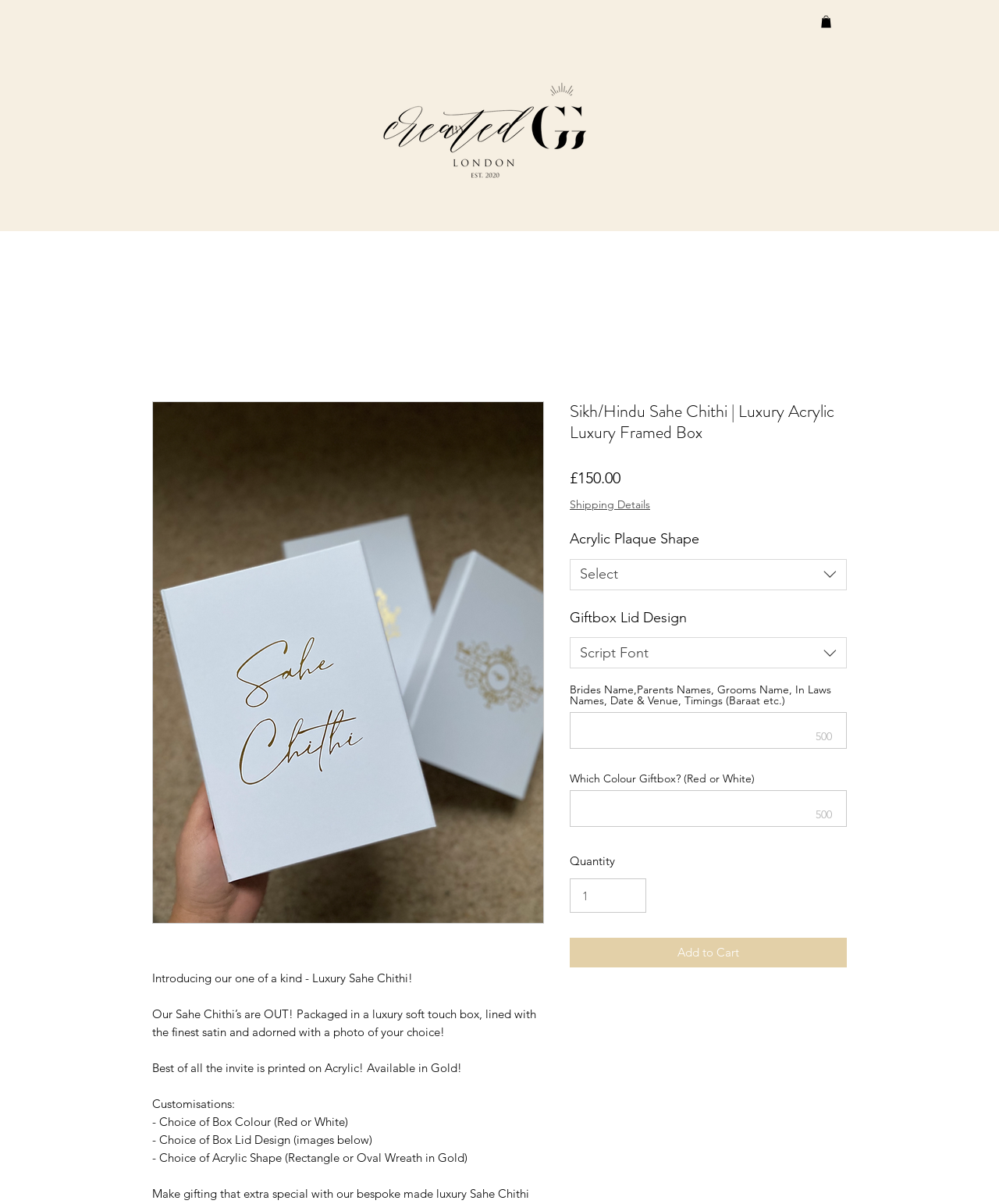Specify the bounding box coordinates of the element's region that should be clicked to achieve the following instruction: "Click on GIFTCARDS". The bounding box coordinates consist of four float numbers between 0 and 1, in the format [left, top, right, bottom].

[0.136, 0.016, 0.186, 0.023]